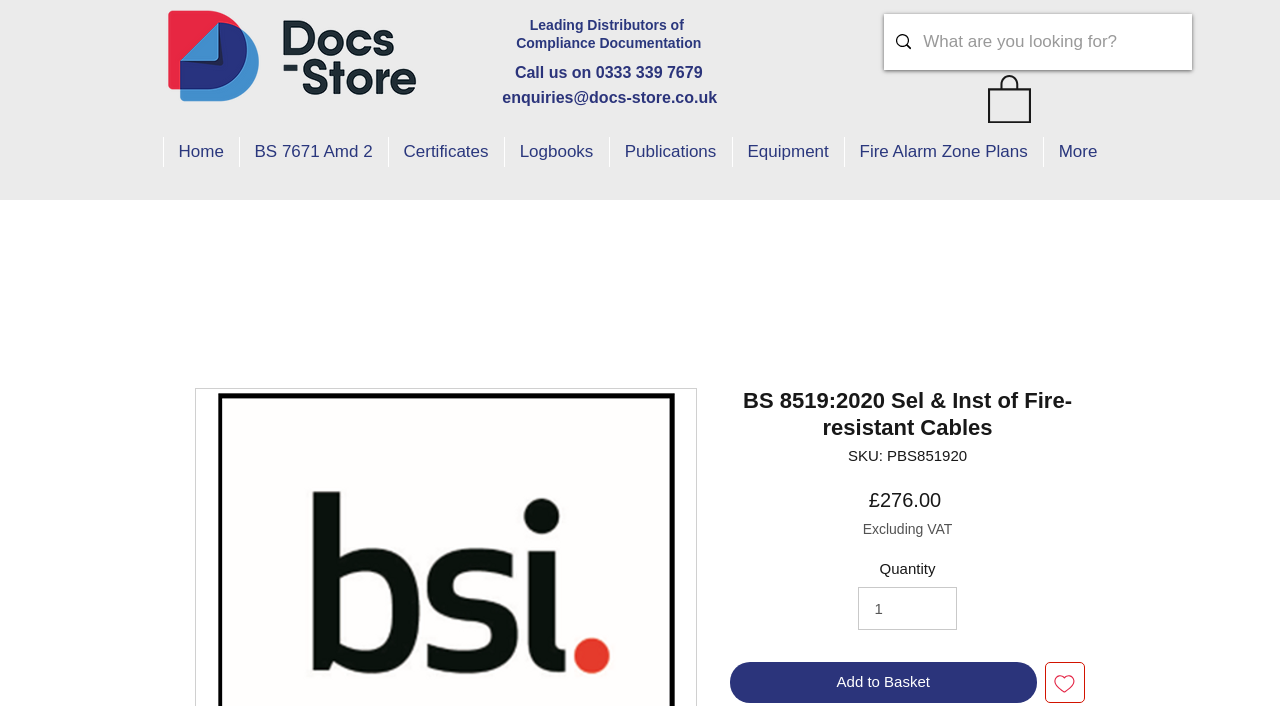Provide an in-depth caption for the contents of the webpage.

The webpage appears to be a product page for "BS 8519:2020 Sel & Inst of Fire-resistant Cables" on the Docs-Store website. At the top, there is a header section with the website's logo on the left and a navigation menu on the right, featuring links to "Home", "BS 7671 Amd 2", "Certificates", "Logbooks", "Publications", "Equipment", and "Fire Alarm Zone Plans". 

Below the header, there is a search bar with a magnifying glass icon and a placeholder text "What are you looking for?" on the right side of the page. On the left side, there is a section with the title "Leading Distributors of Compliance Documentation" and a call-to-action link "Call us on 0333 339 7679" below it.

The main content of the page is dedicated to the product, featuring a heading "BS 8519:2020 Sel & Inst of Fire-resistant Cables" and a product description. The product details include the SKU, price (£276.00), and an option to select the quantity. There are two buttons below: "Add to Basket" and "Add to Wishlist". The "Add to Wishlist" button has a heart icon.

At the bottom of the page, there is a footer section with a copyright notice and possibly other links or information, although it is not explicitly mentioned in the accessibility tree.